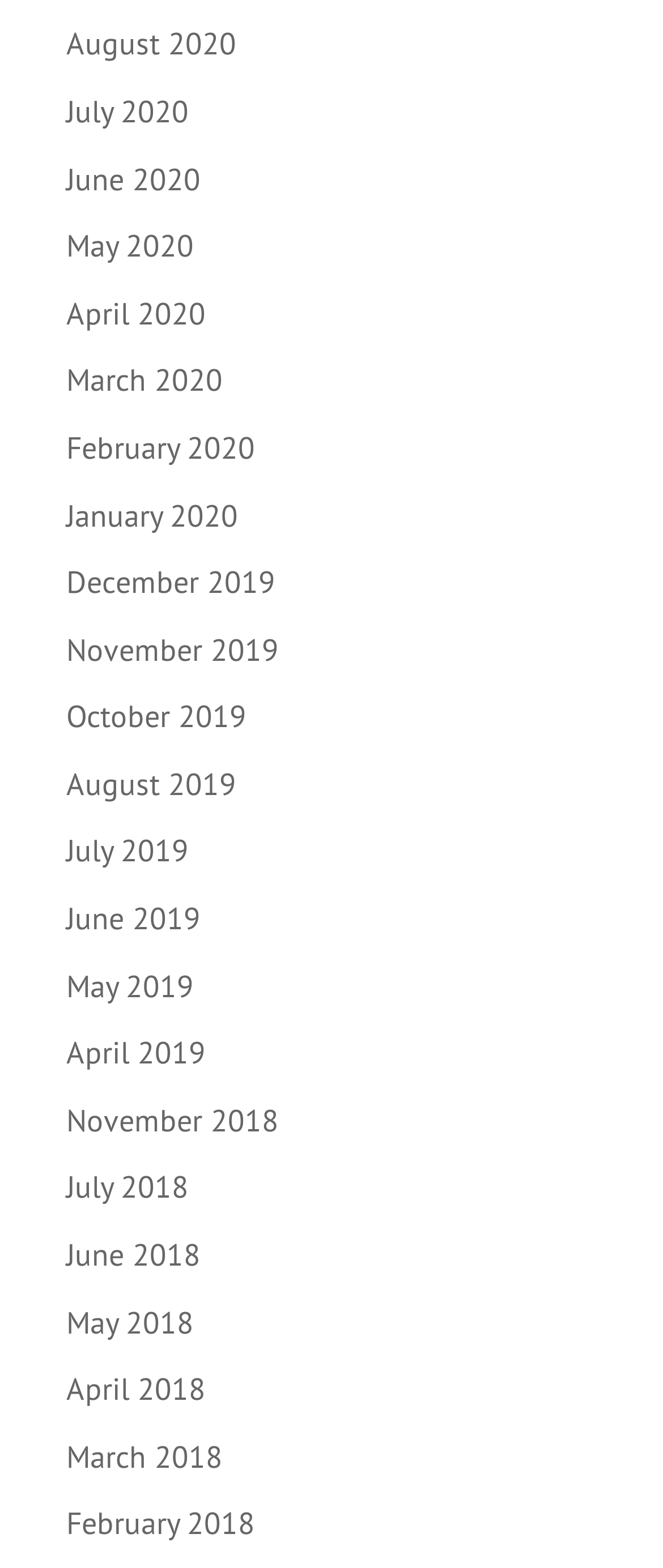Find the bounding box coordinates of the area that needs to be clicked in order to achieve the following instruction: "access April 2020". The coordinates should be specified as four float numbers between 0 and 1, i.e., [left, top, right, bottom].

[0.1, 0.187, 0.31, 0.212]